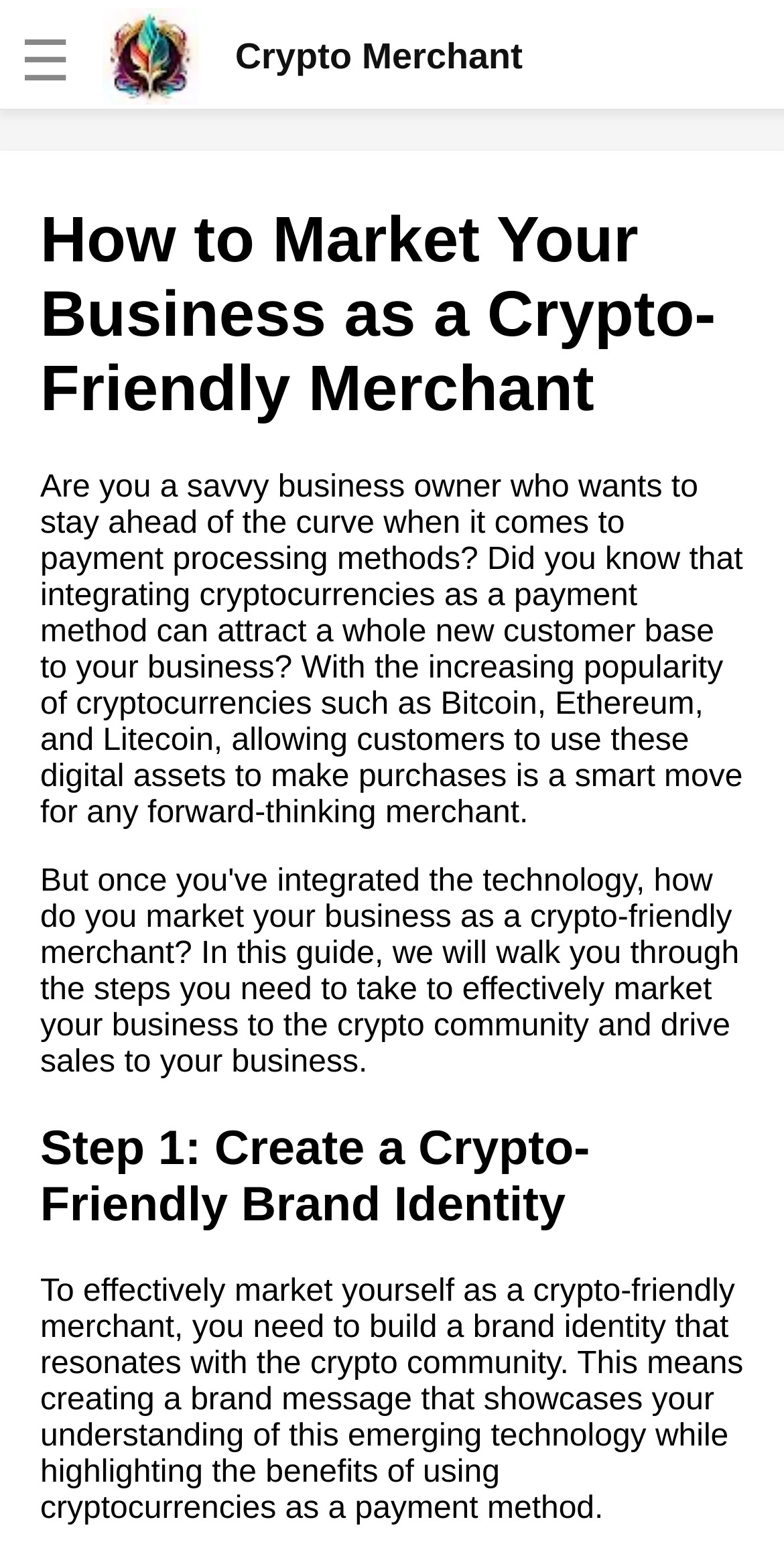Please locate the UI element described by "parent_node: ☰" and provide its bounding box coordinates.

[0.01, 0.004, 0.044, 0.021]